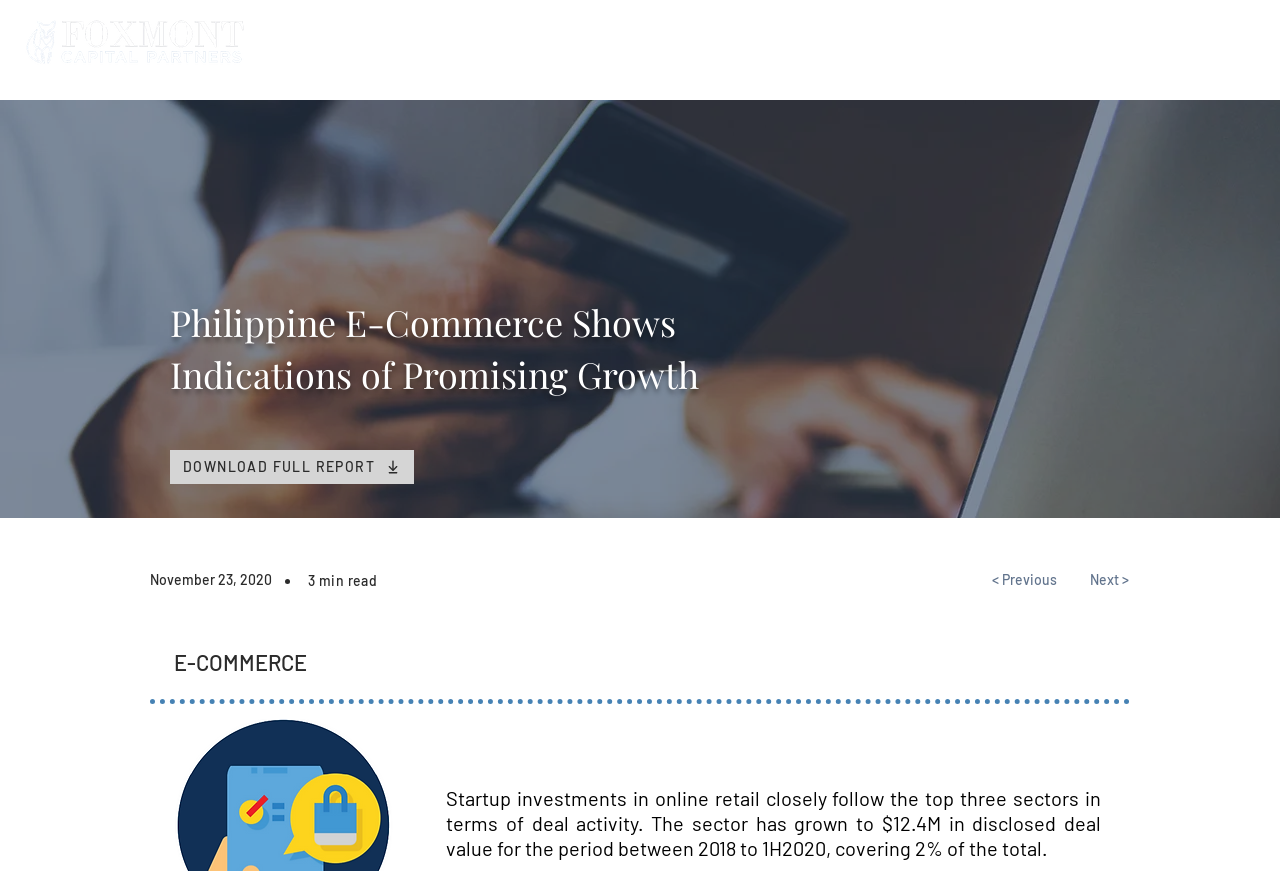Given the description: "PORTFOLIO", determine the bounding box coordinates of the UI element. The coordinates should be formatted as four float numbers between 0 and 1, [left, top, right, bottom].

[0.544, 0.023, 0.655, 0.063]